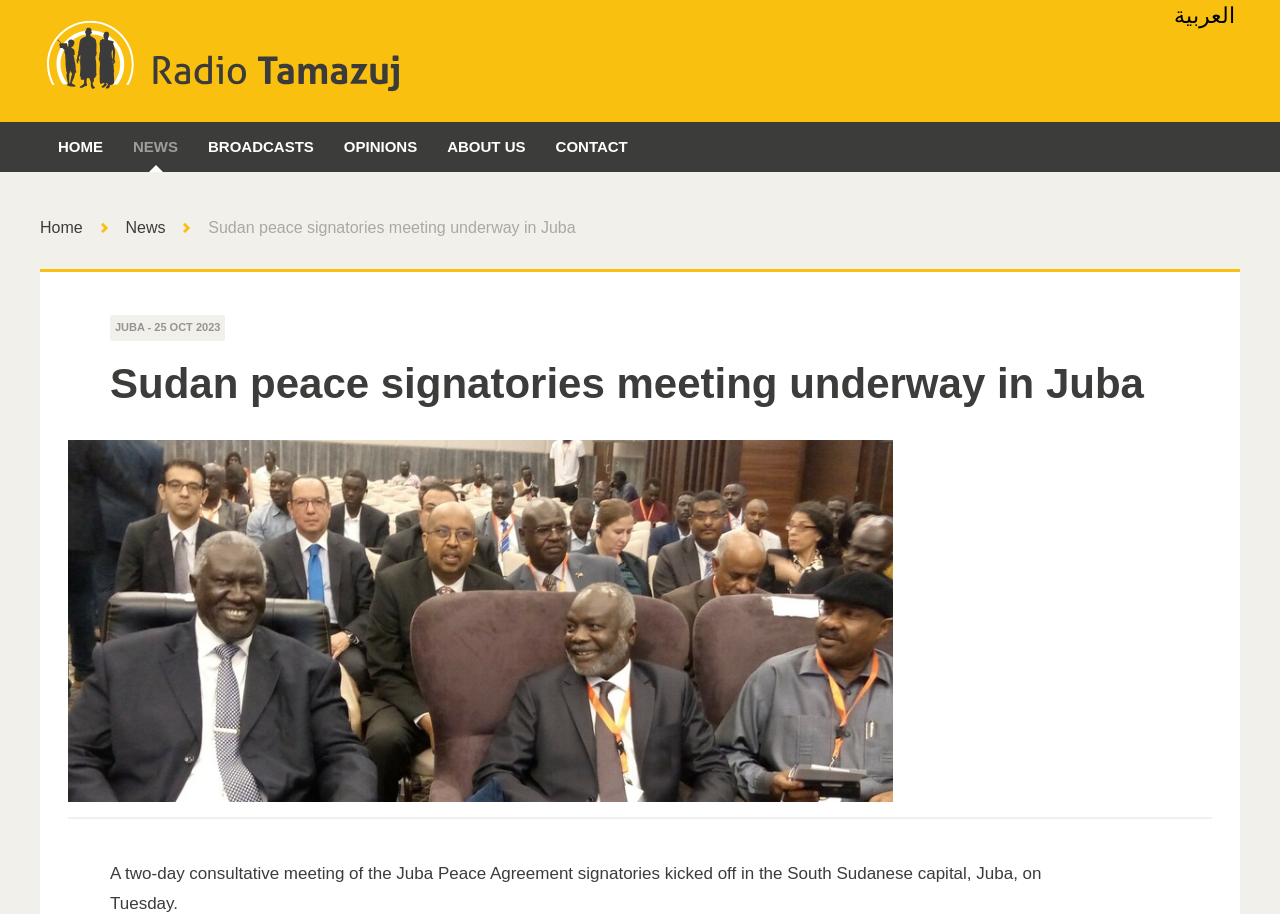Given the element description About us, identify the bounding box coordinates for the UI element on the webpage screenshot. The format should be (top-left x, top-left y, bottom-right x, bottom-right y), with values between 0 and 1.

[0.338, 0.133, 0.422, 0.188]